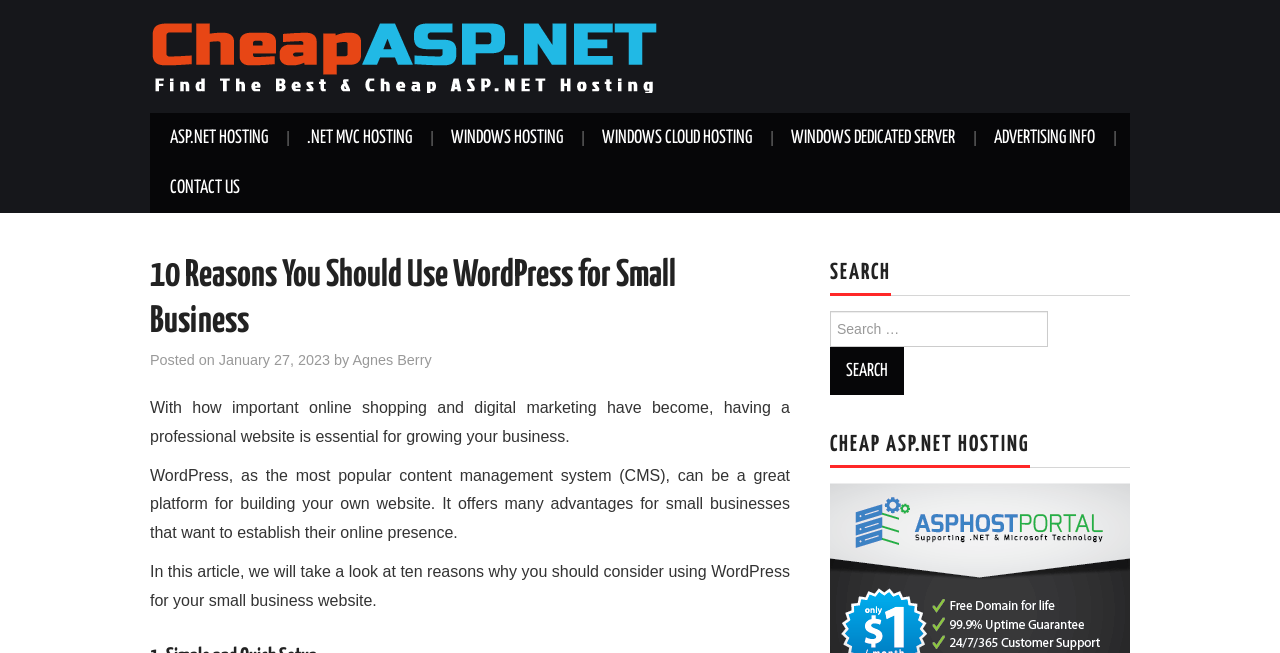Find the bounding box coordinates of the UI element according to this description: "Windows Cloud Hosting".

[0.455, 0.173, 0.603, 0.25]